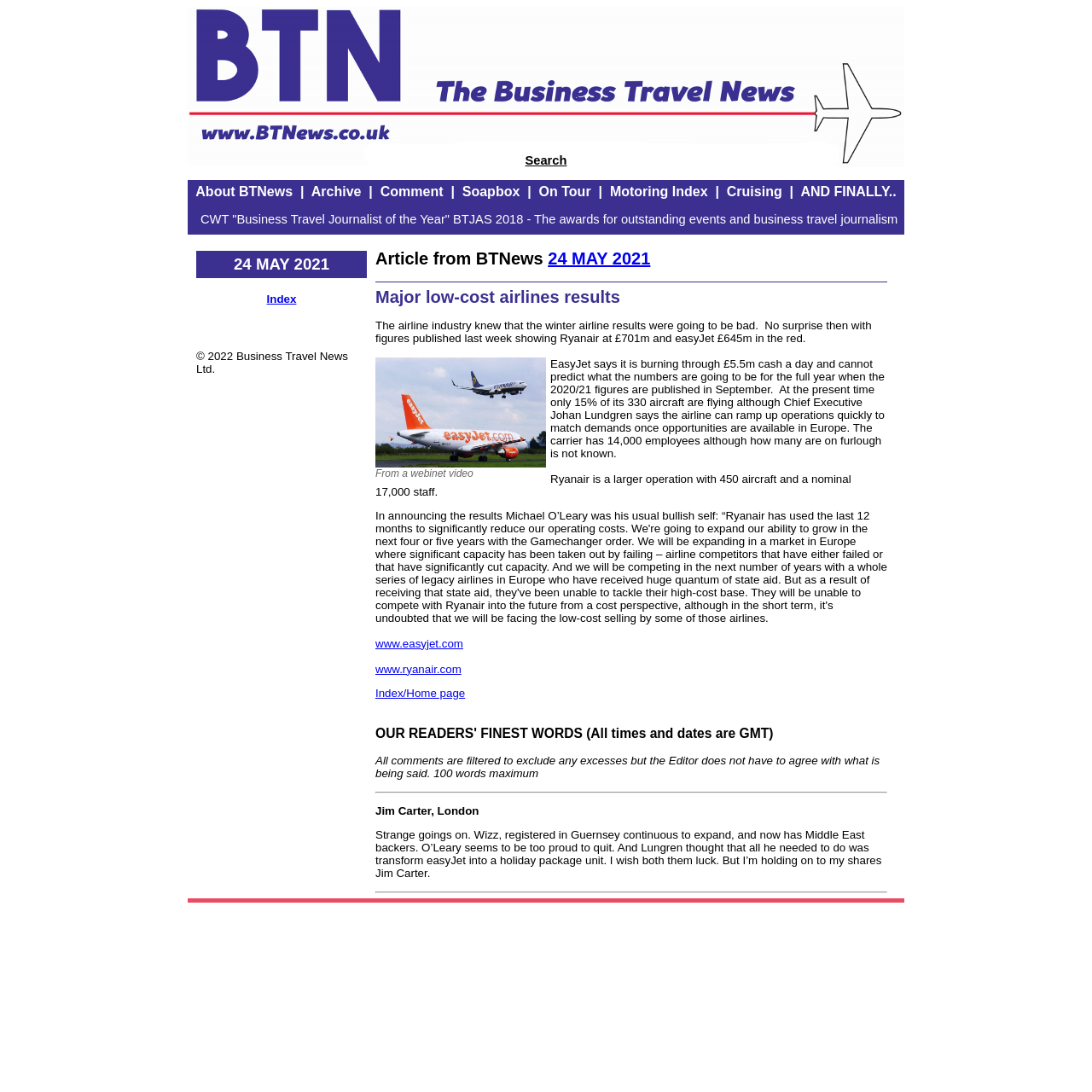Please mark the bounding box coordinates of the area that should be clicked to carry out the instruction: "View the article from BTNews on 24 MAY 2021".

[0.344, 0.228, 0.812, 0.246]